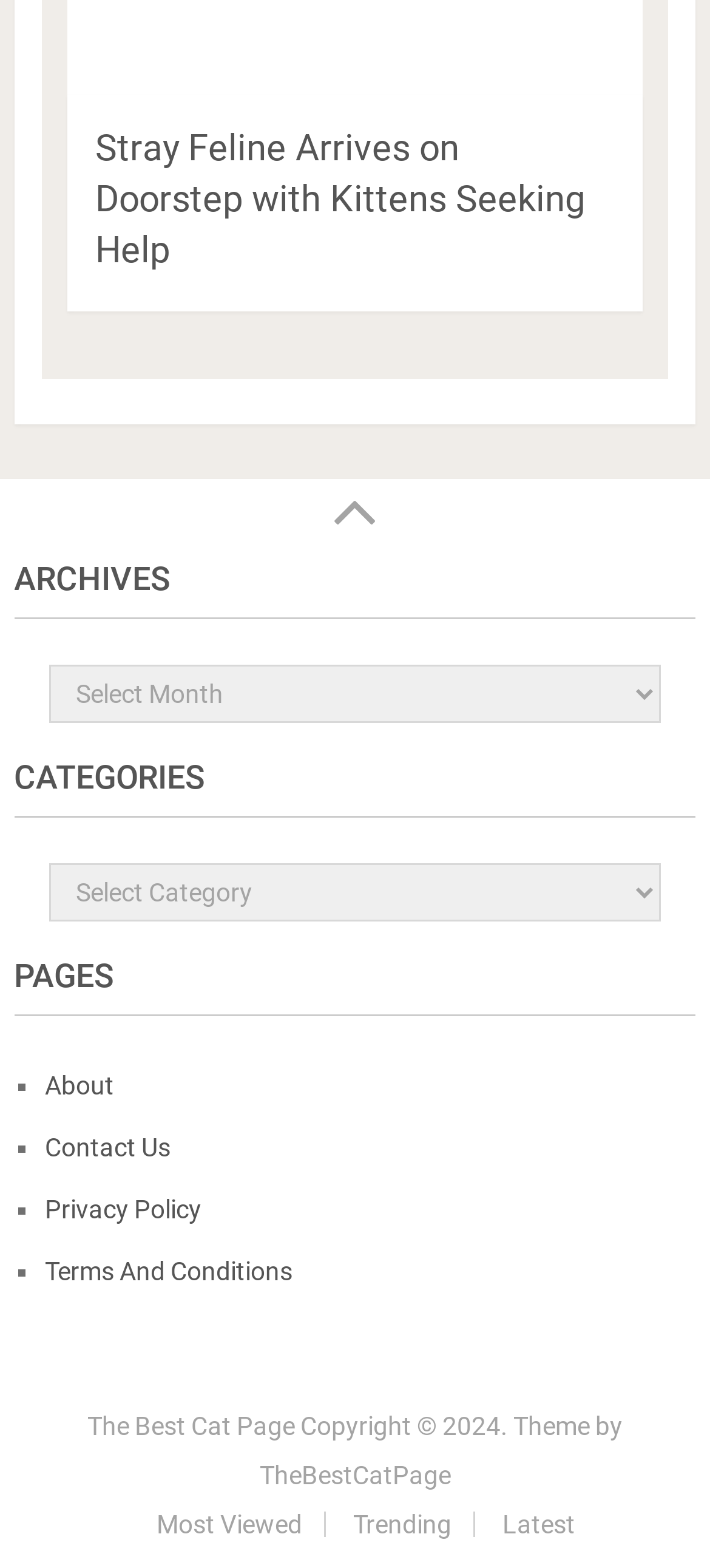How many categories are there?
Refer to the image and provide a thorough answer to the question.

Although there is a combobox with the label 'Categories', there is no explicit list of categories. Therefore, I assume there is only one category.